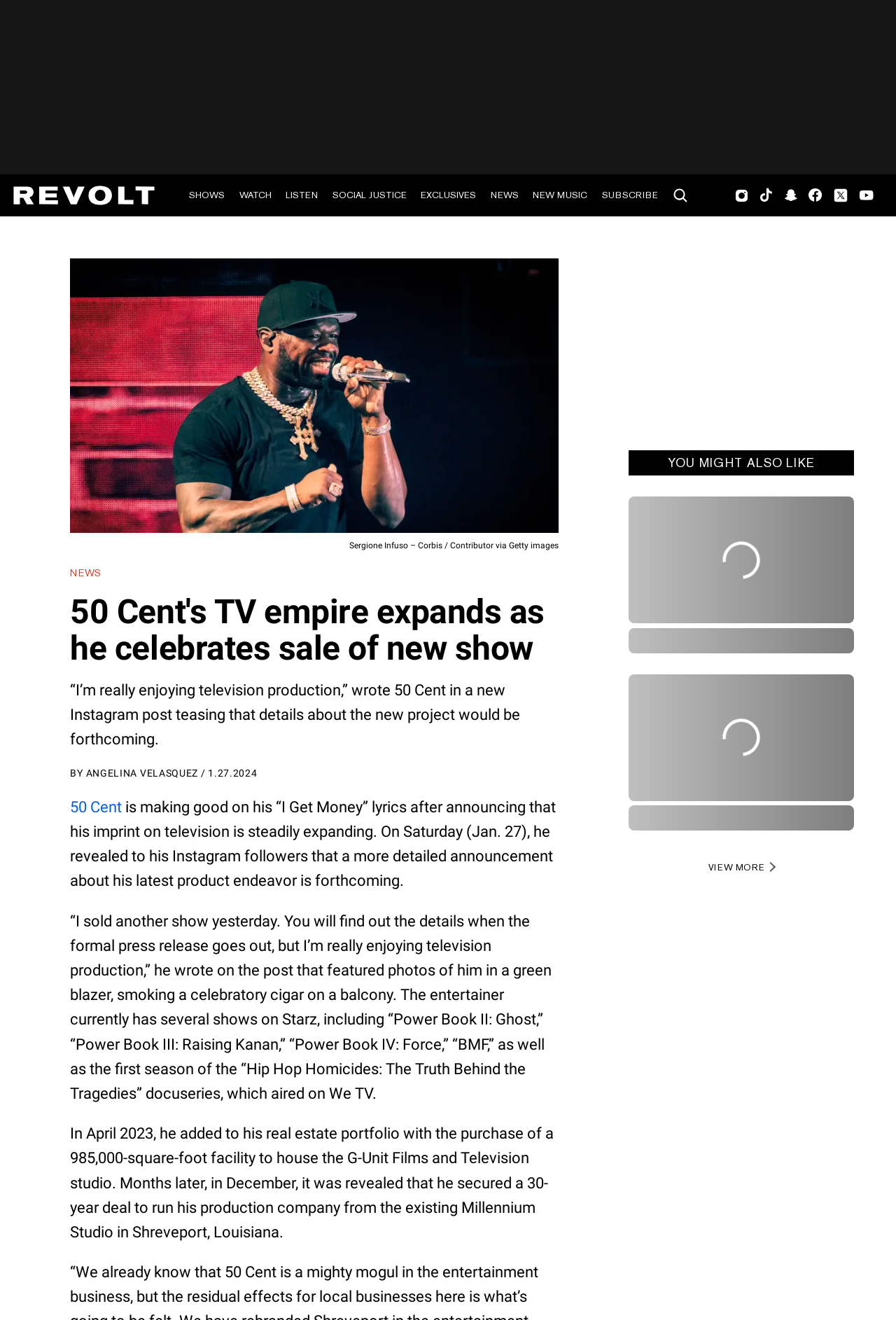Locate the bounding box coordinates of the clickable region necessary to complete the following instruction: "Read the news about 50 Cent's TV empire". Provide the coordinates in the format of four float numbers between 0 and 1, i.e., [left, top, right, bottom].

[0.078, 0.396, 0.623, 0.452]